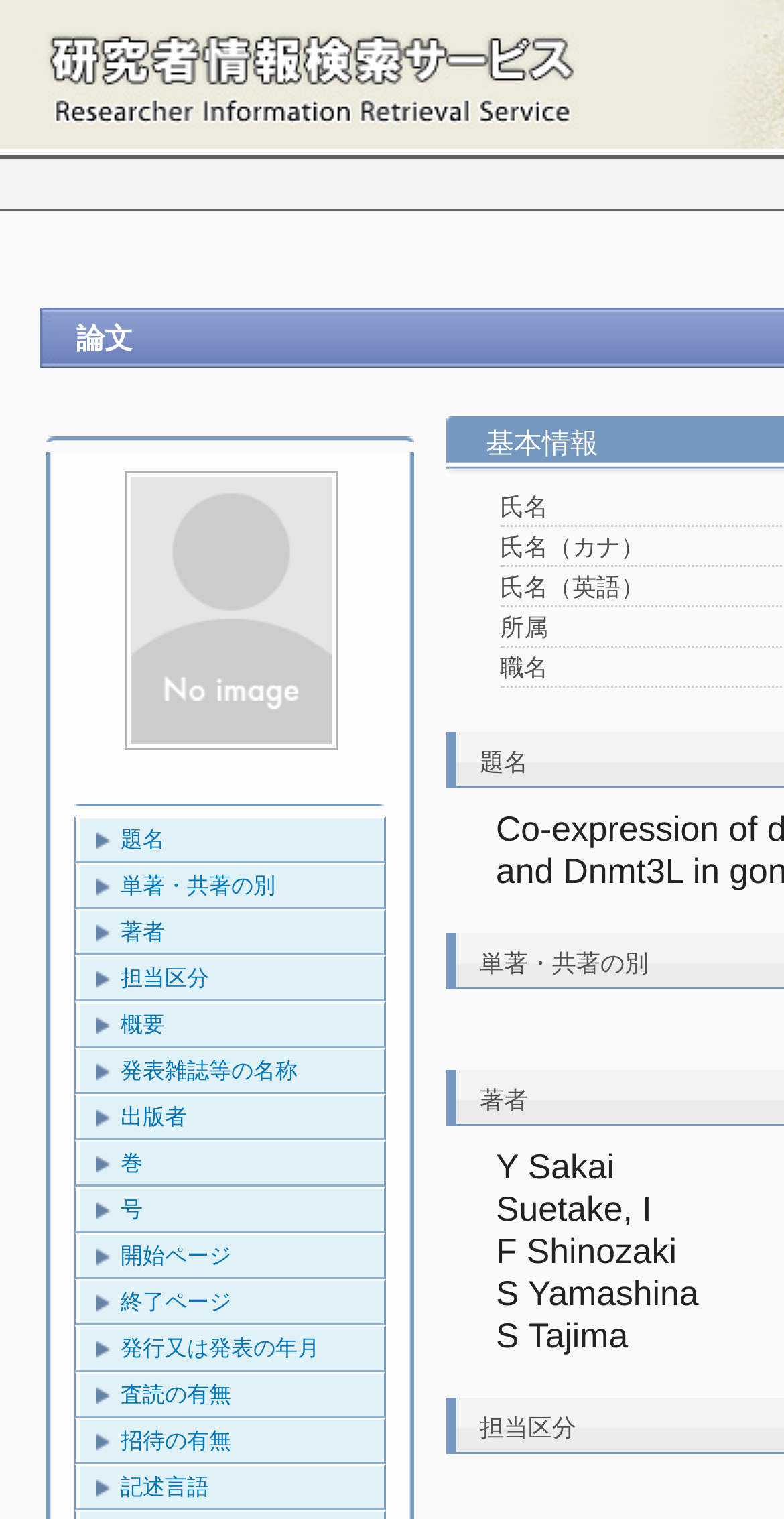Who are the authors of the paper?
Provide a detailed and well-explained answer to the question.

The authors of the paper are listed below the title, and they are Y Sakai, Suetake, I, F Shinozaki, S Yamashina, and S Tajima. Their names are written in a vertical list.